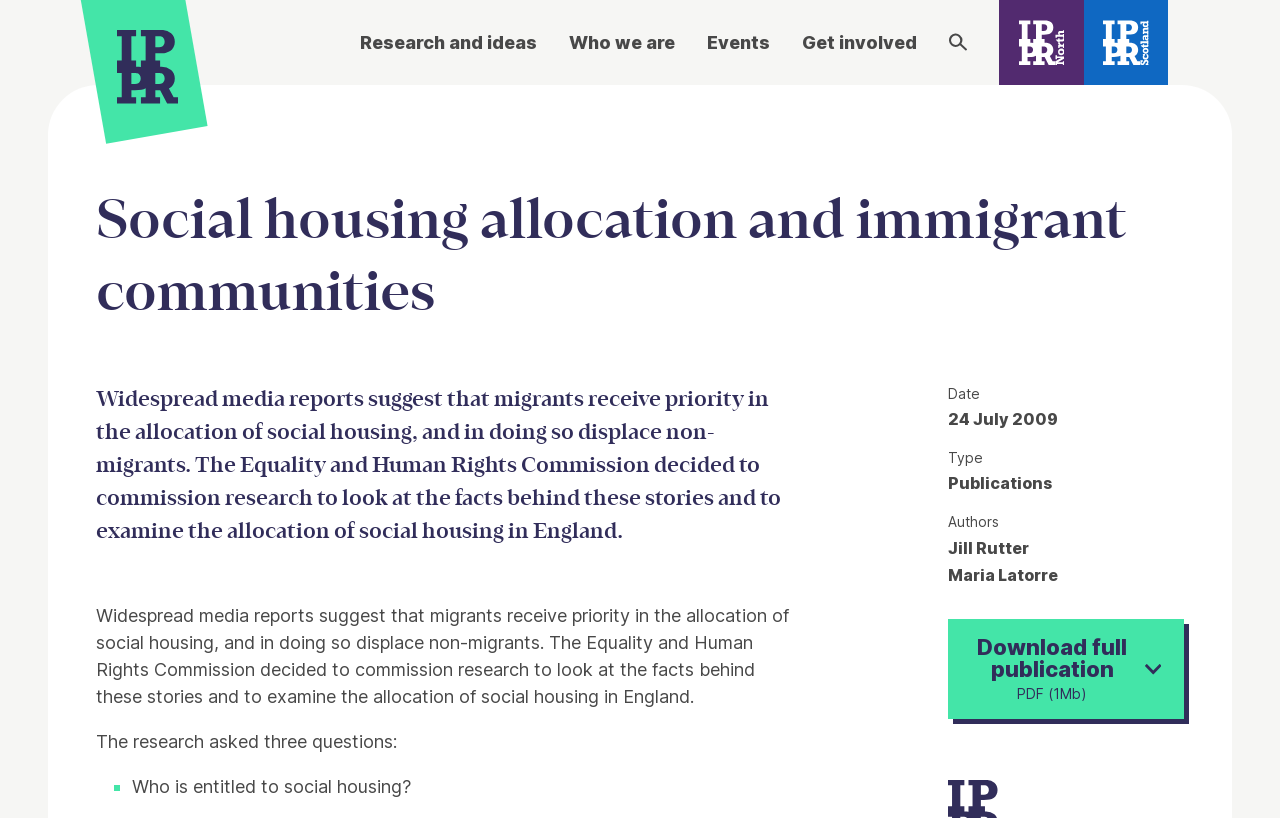Who are the authors of the research publication?
Look at the screenshot and respond with a single word or phrase.

Jill Rutter and Maria Latorre